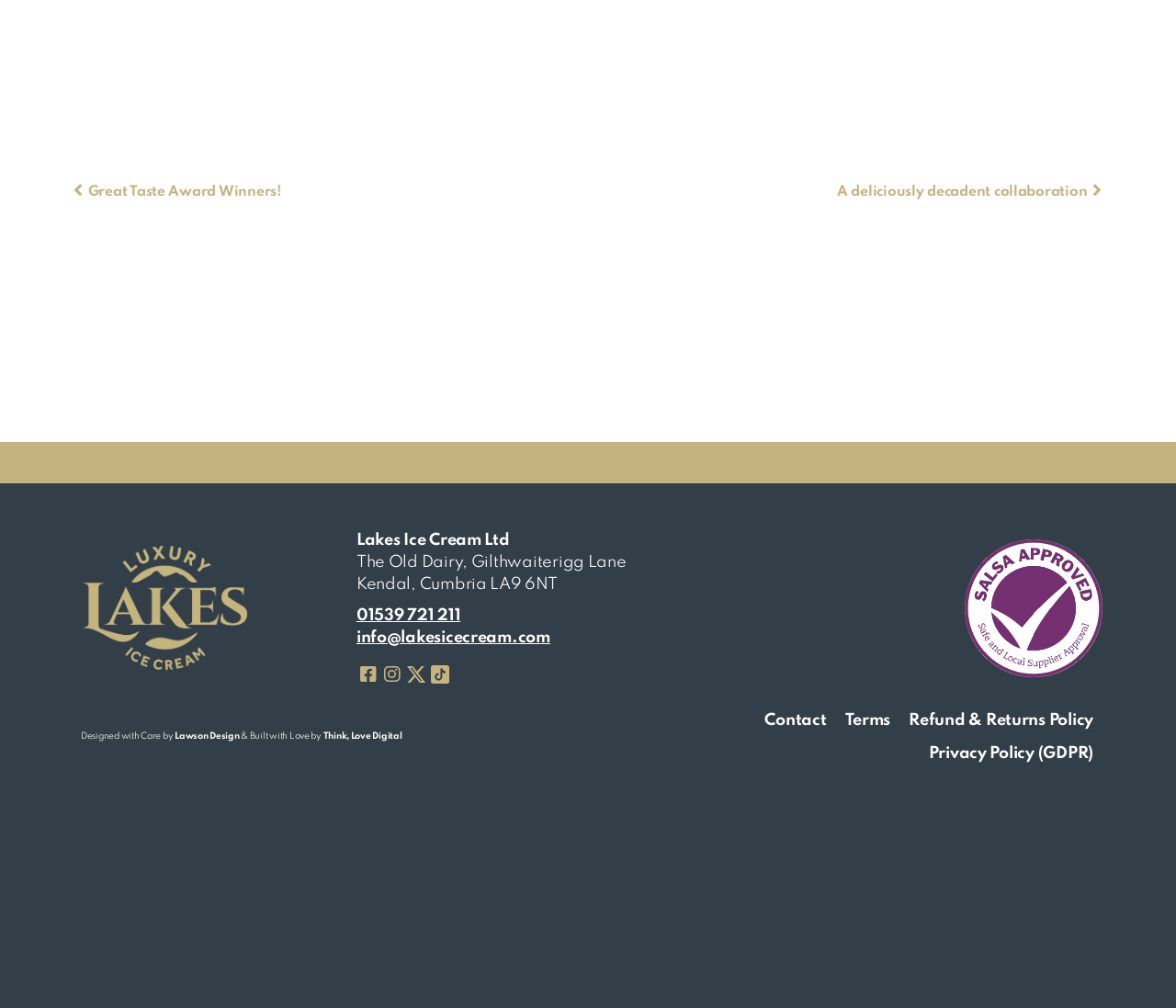Can you specify the bounding box coordinates for the region that should be clicked to fulfill this instruction: "Check the Refund & Returns Policy".

[0.765, 0.698, 0.938, 0.731]